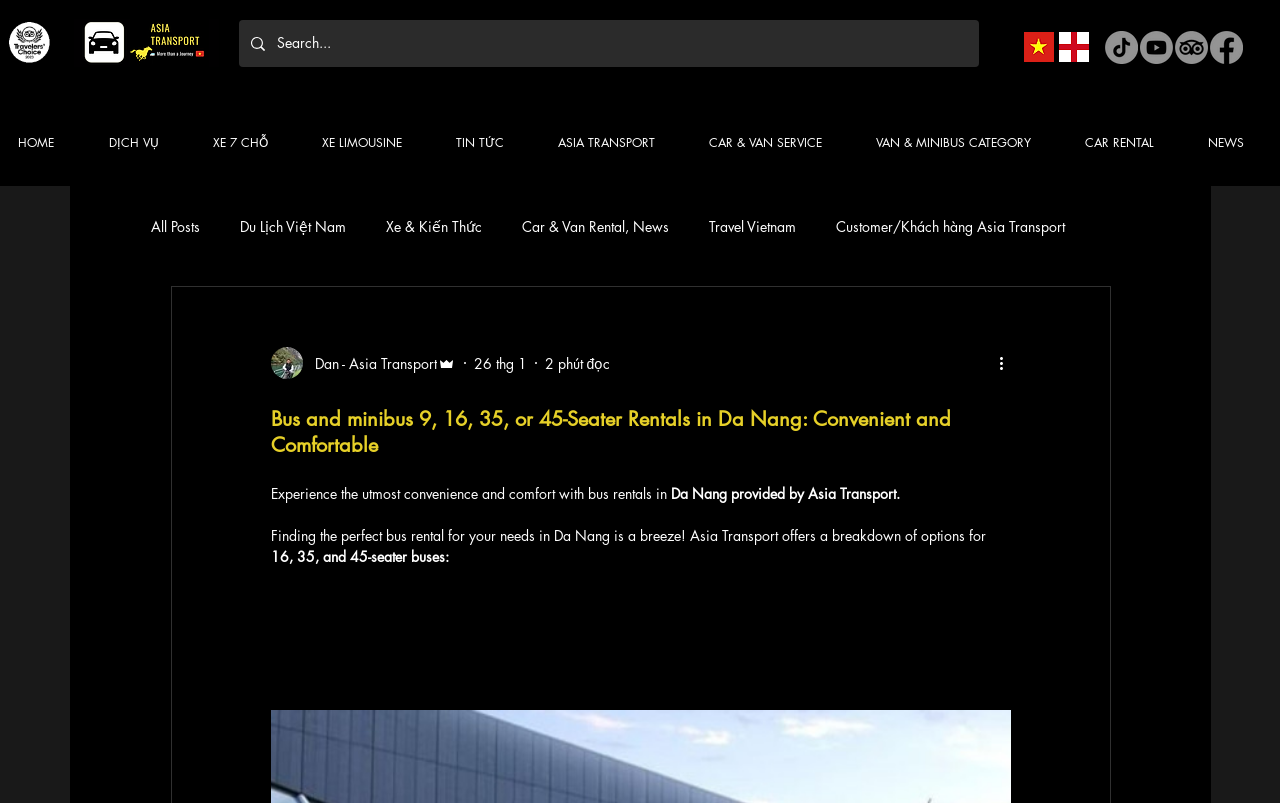What types of vehicles are available for rent?
Use the information from the image to give a detailed answer to the question.

The webpage mentions 'Bus and minibus 9, 16, 35, or 45-Seater Rentals in Da Nang' in the main heading, indicating that these types of vehicles are available for rent. Additionally, the text mentions '16, 35, and 45-seater buses' as options for bus rentals.